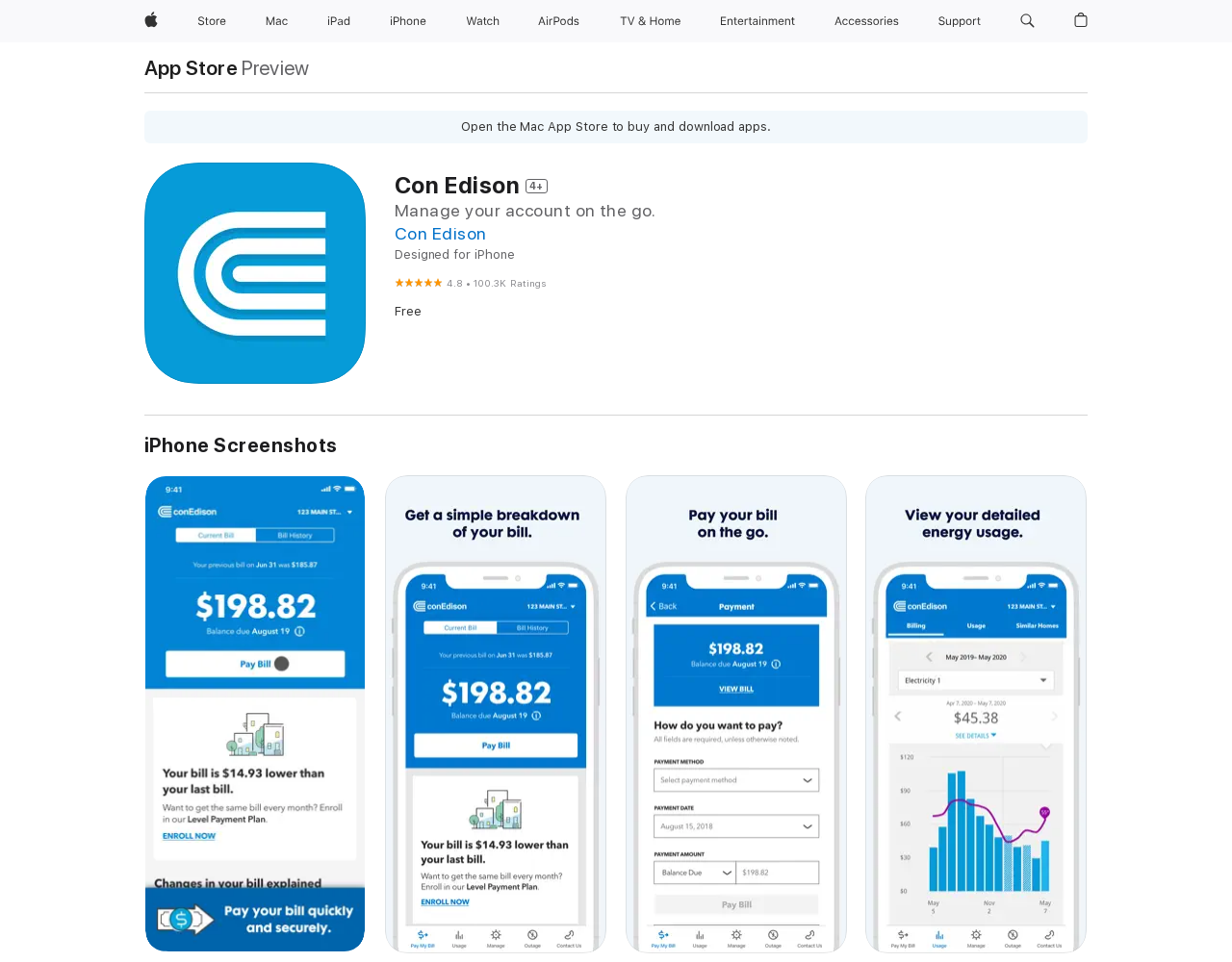How many reviews are there for Con Edison?
Give a single word or phrase answer based on the content of the image.

100.3K